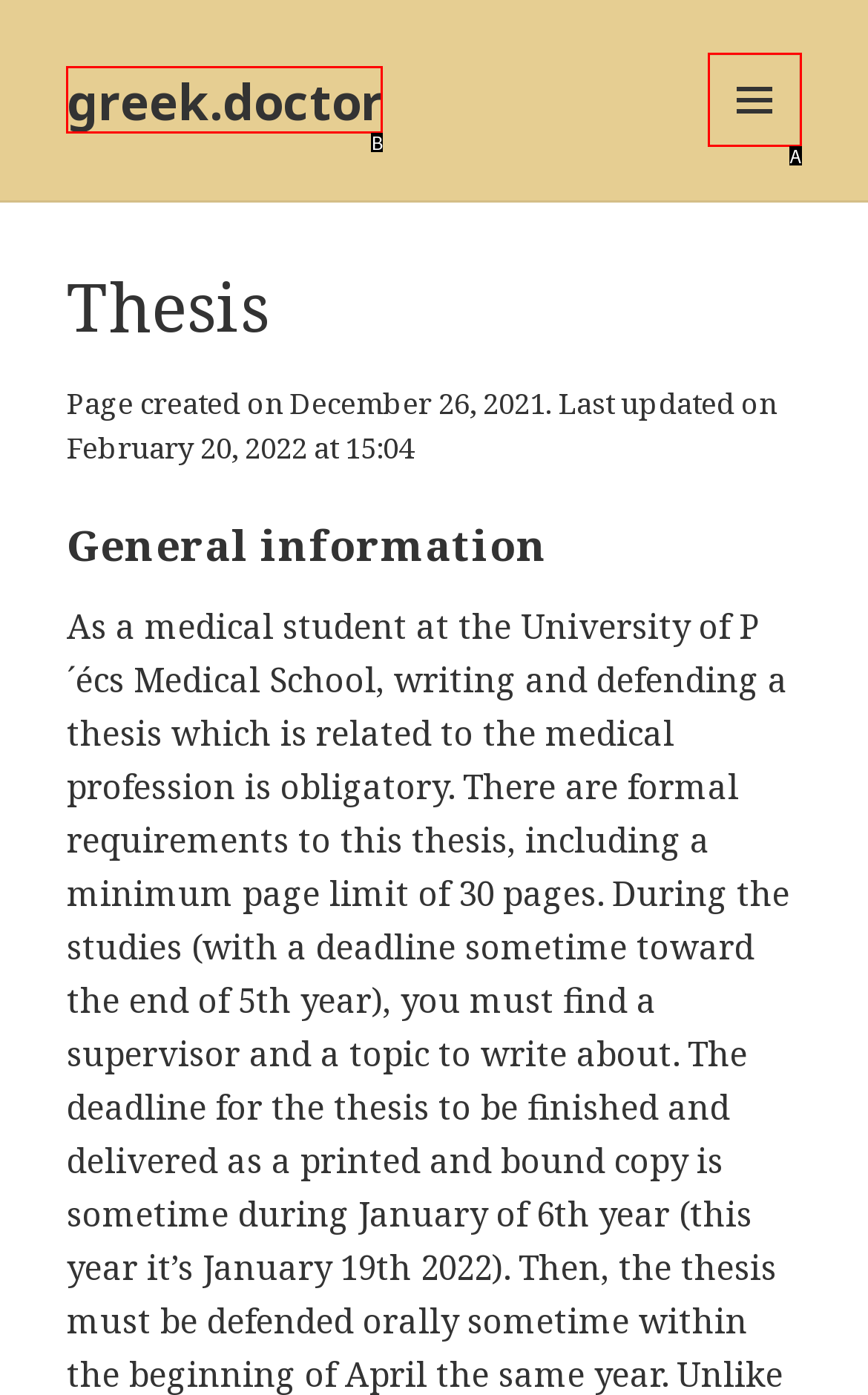Select the option that aligns with the description: Menu and widgets
Respond with the letter of the correct choice from the given options.

A